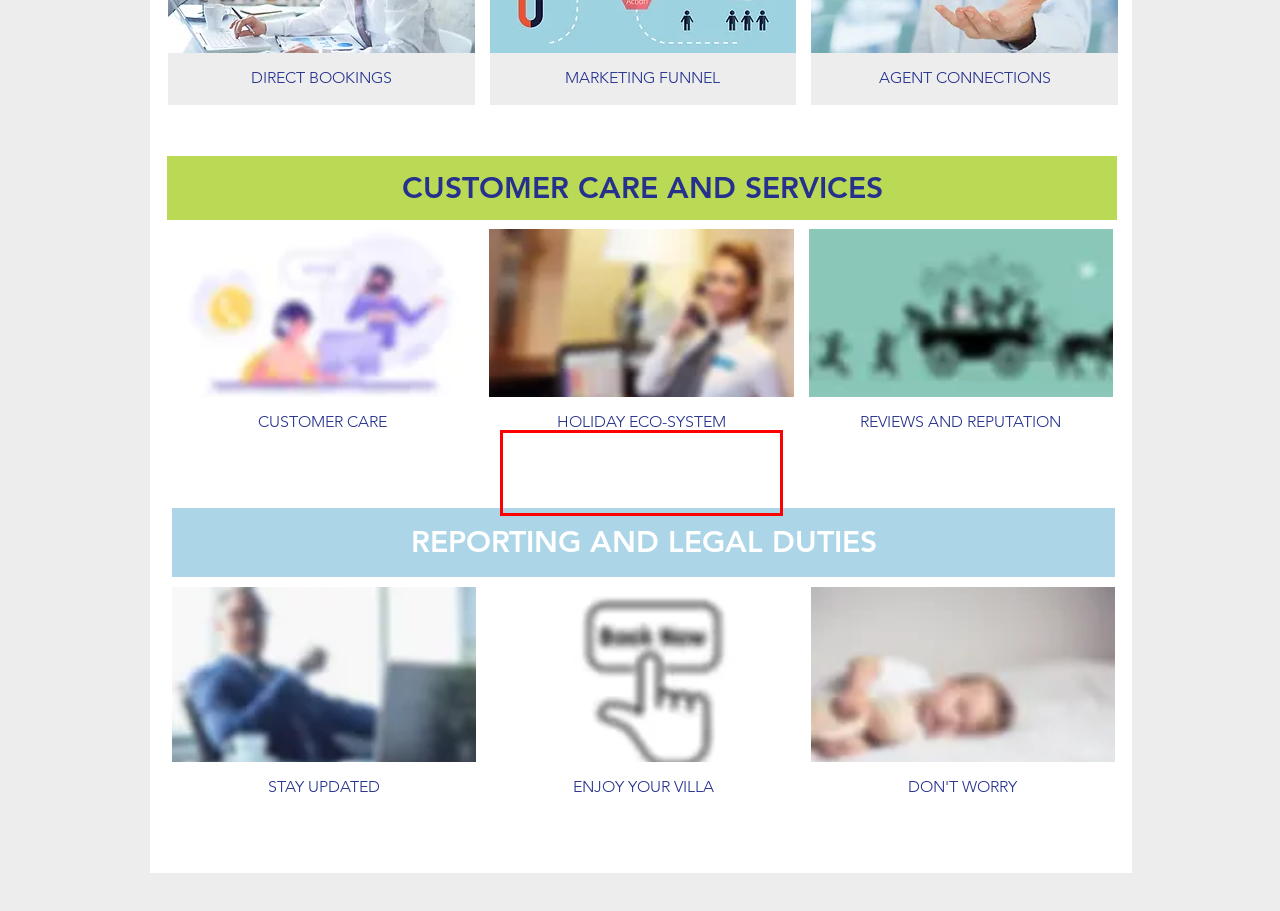You are given a webpage screenshot with a red bounding box around a UI element. Extract and generate the text inside this red bounding box.

A large network of service providers is at reach. From the transfer to the chef. Each target has a specific offering to enrich the villa experience